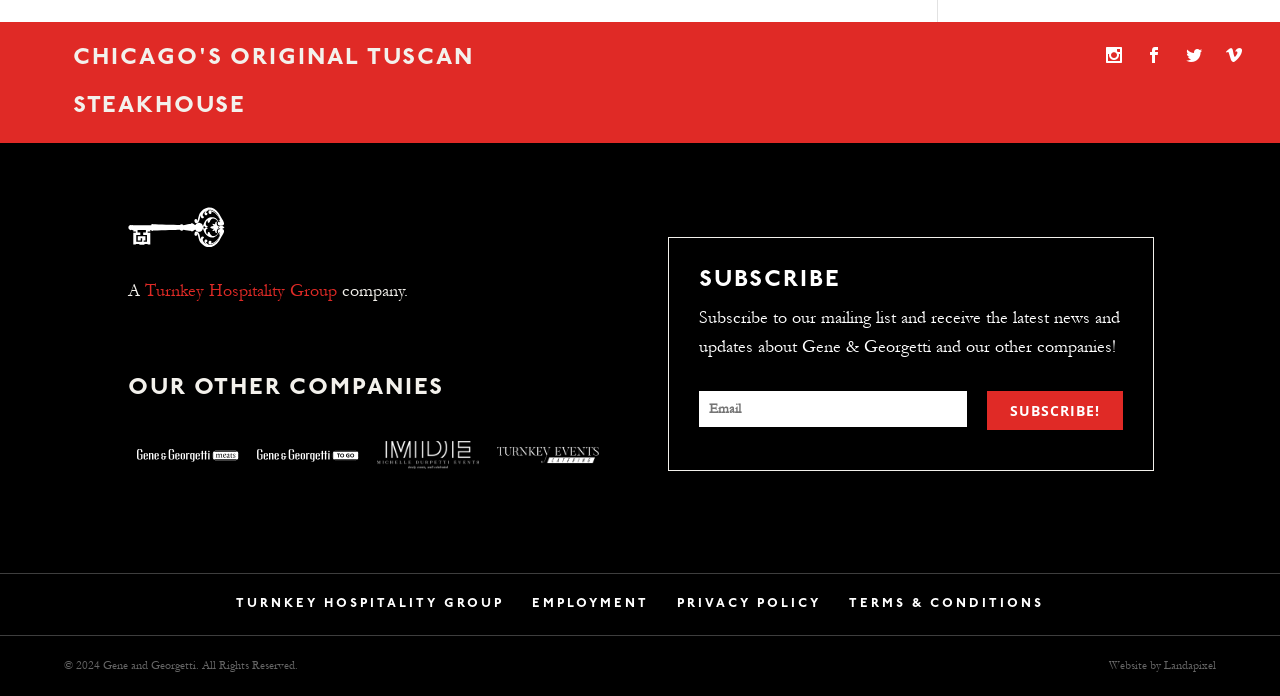Determine the bounding box coordinates for the area that should be clicked to carry out the following instruction: "Subscribe to the mailing list".

[0.771, 0.562, 0.877, 0.618]